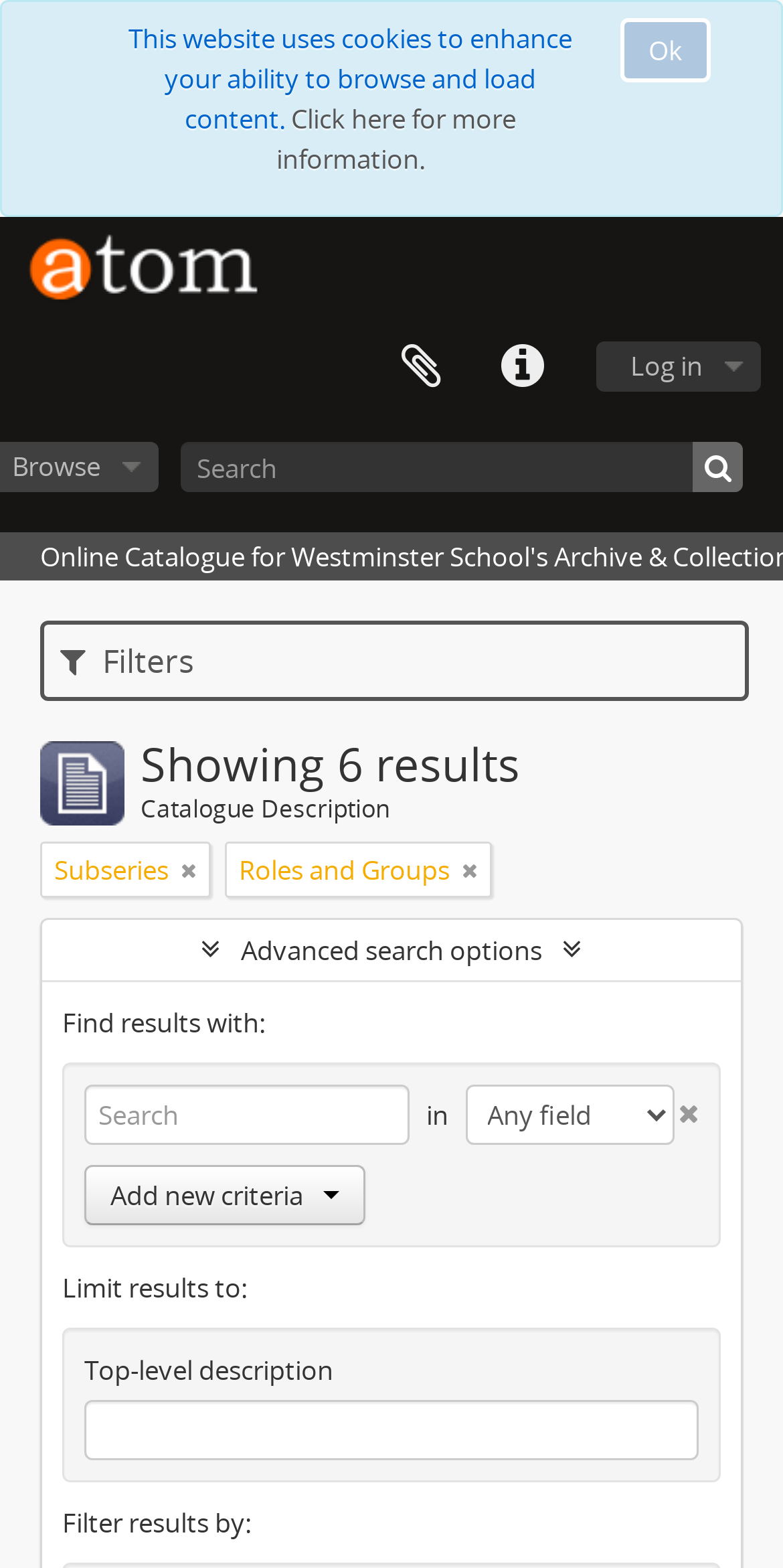Find the bounding box coordinates of the element I should click to carry out the following instruction: "Log in to the system".

[0.762, 0.218, 0.972, 0.25]